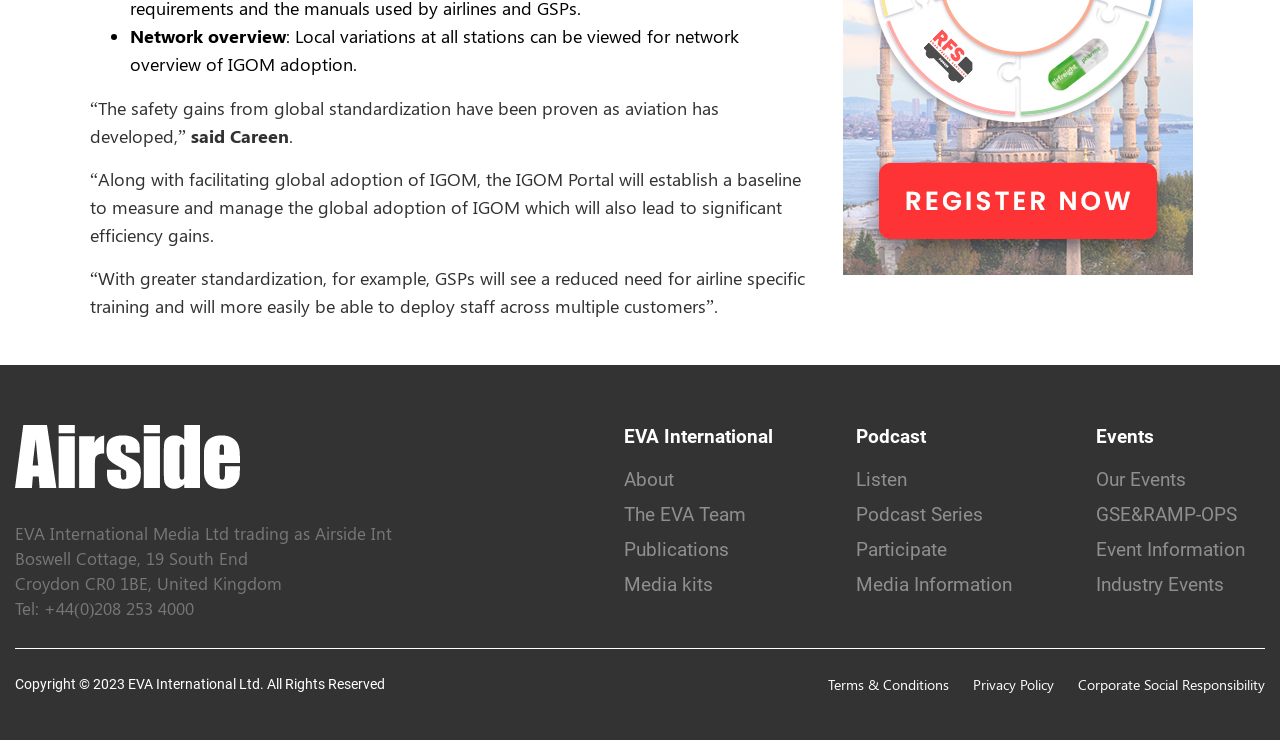Please identify the bounding box coordinates of the element's region that needs to be clicked to fulfill the following instruction: "Visit About page". The bounding box coordinates should consist of four float numbers between 0 and 1, i.e., [left, top, right, bottom].

[0.487, 0.632, 0.604, 0.664]